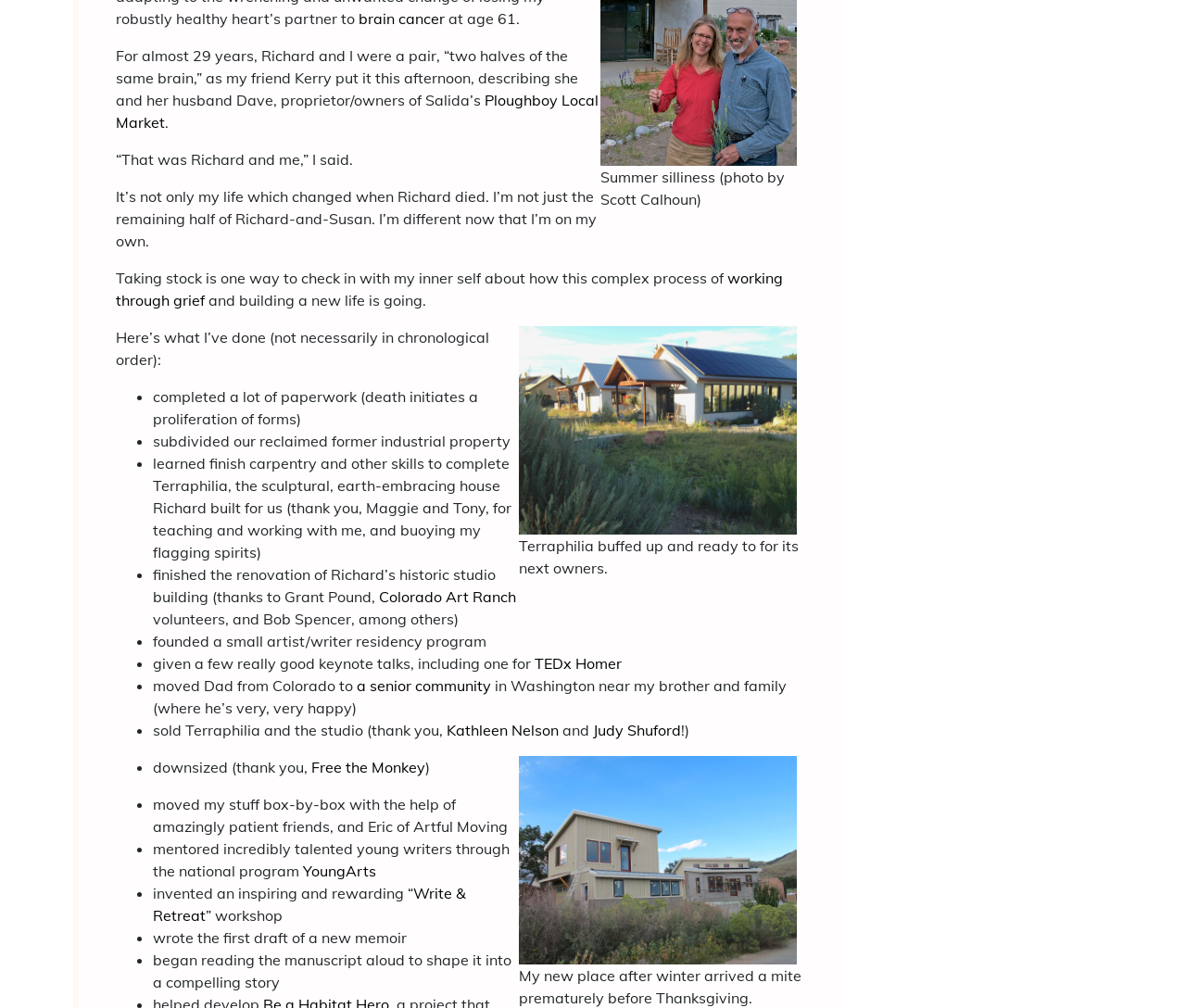How many years was the author with her late husband?
Answer the question with as much detail as you can, using the image as a reference.

The author mentions 'For almost 29 years, Richard and I were a pair', indicating that the author was with her late husband for 29 years.